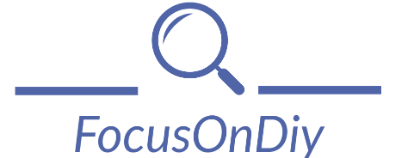What icon is accompanying the name in the logo?
Please answer the question as detailed as possible based on the image.

The logo of FocusOnDIY includes a magnifying glass icon alongside the name, symbolizing the website's focus on craftsmanship and creativity in DIY projects.